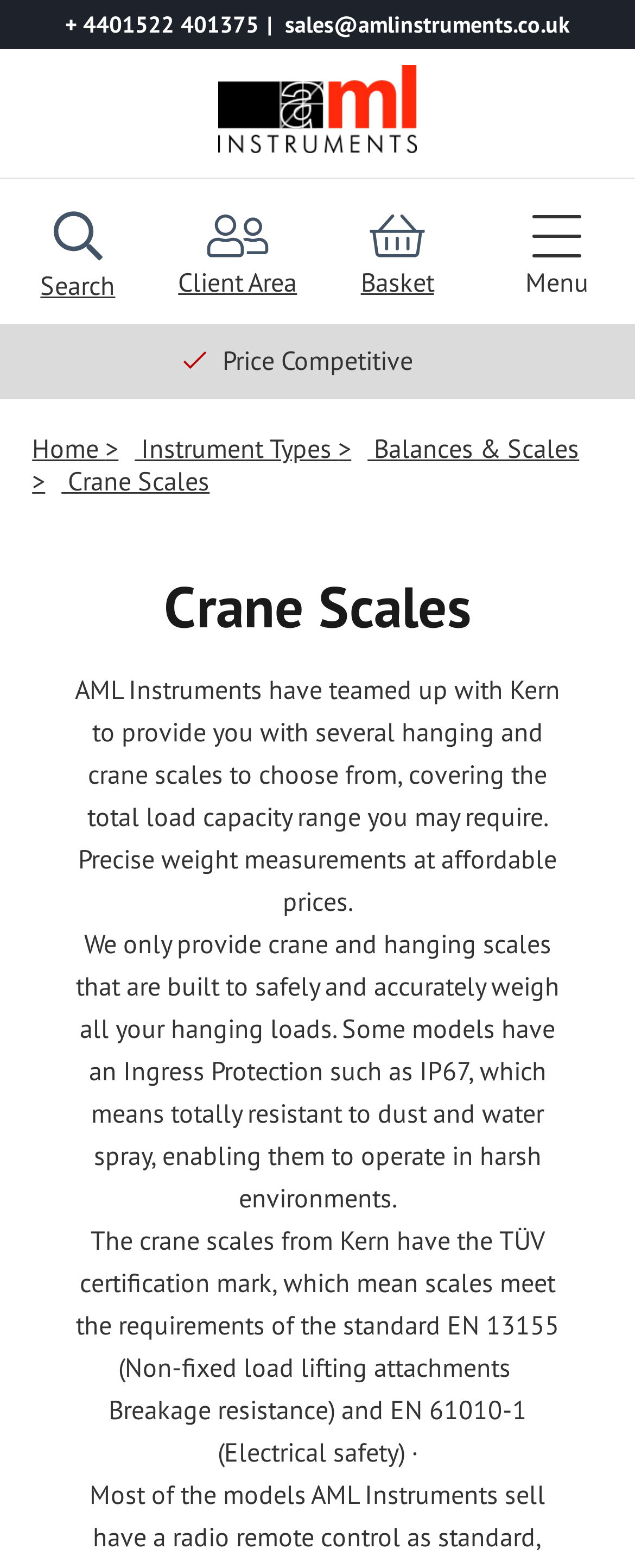What certification mark do the crane scales from Kern have?
Based on the visual content, answer with a single word or a brief phrase.

TÜV certification mark